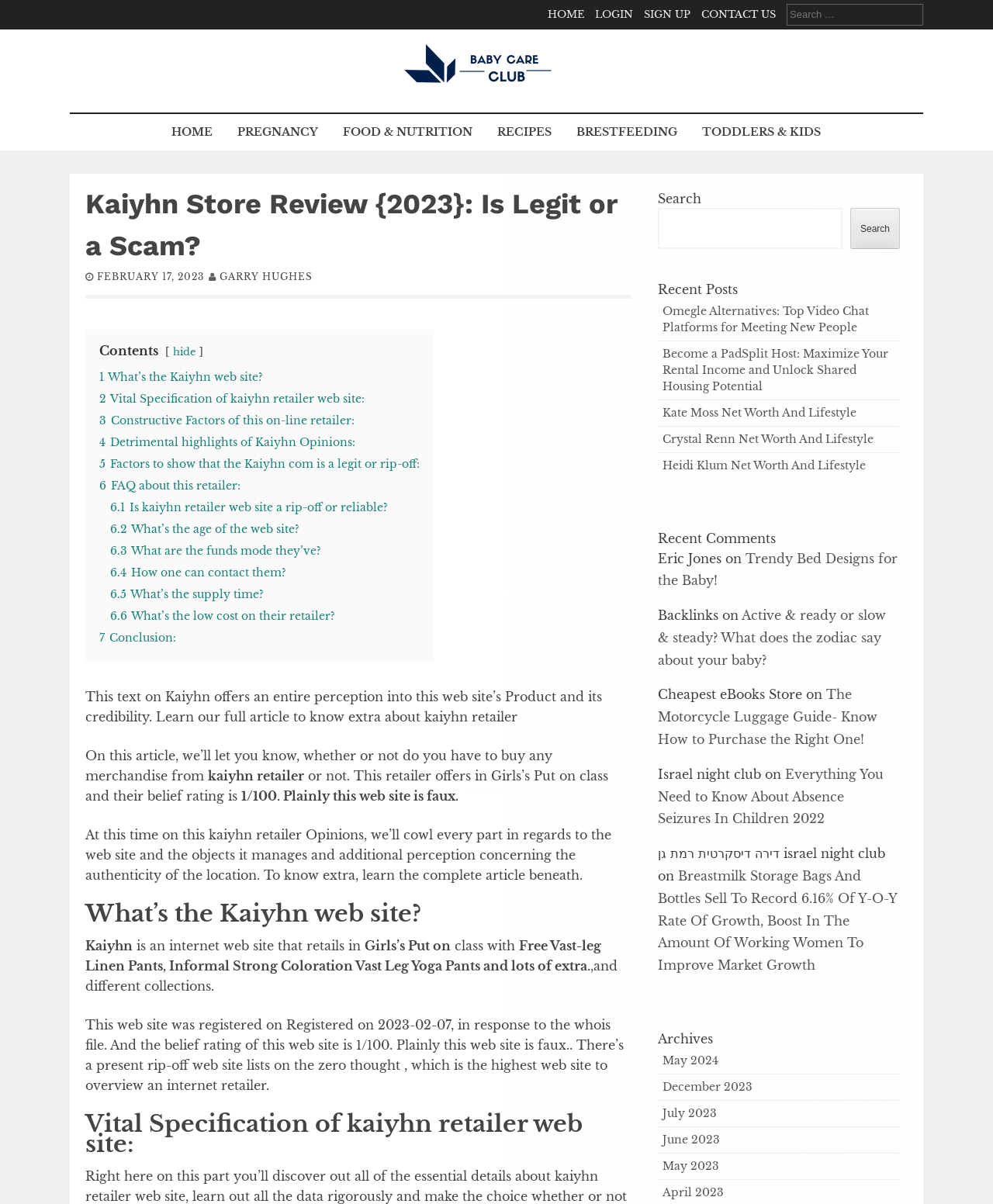Please identify the coordinates of the bounding box that should be clicked to fulfill this instruction: "Visit the 'Tim Horton' page".

None